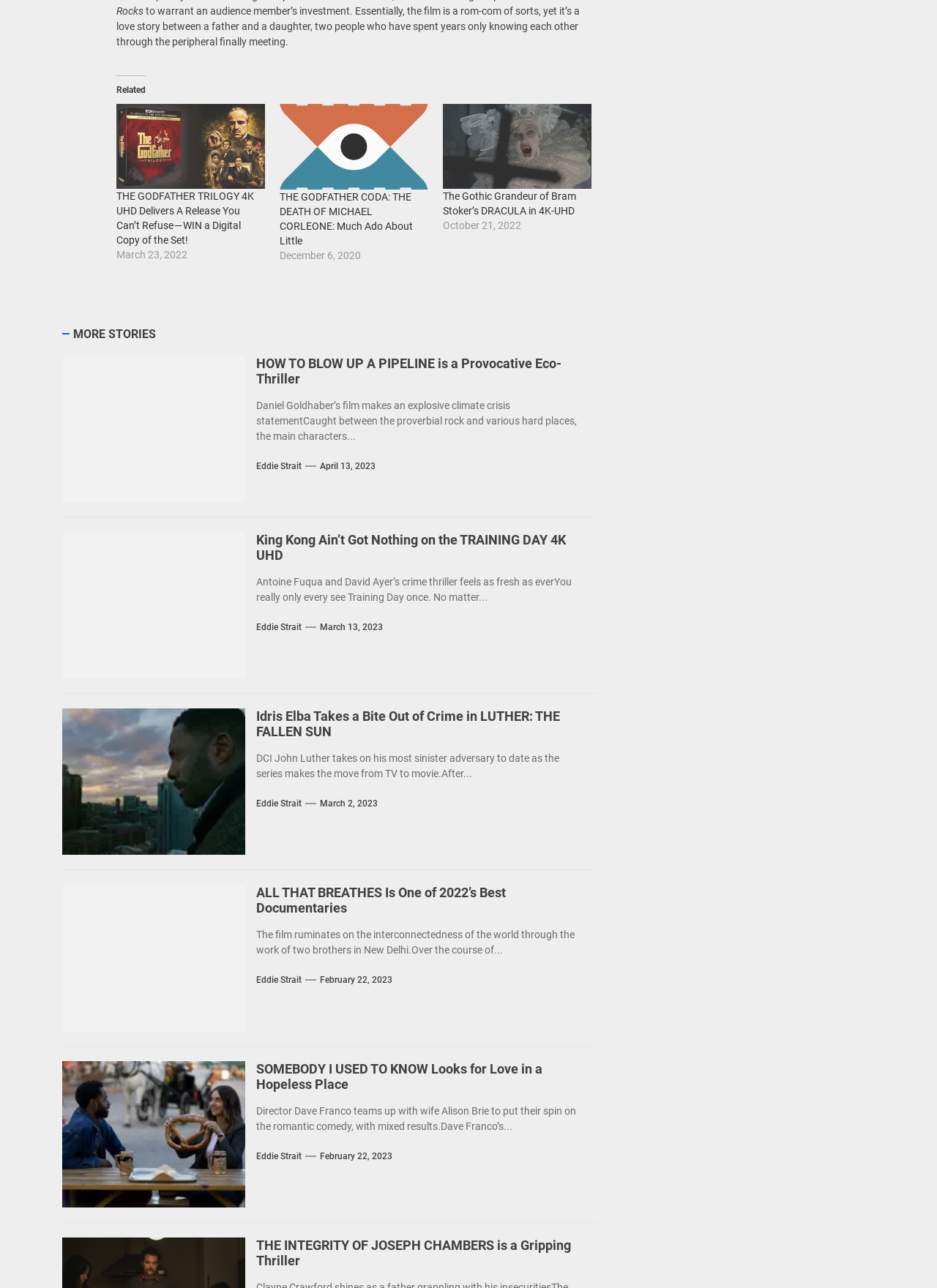Using the format (top-left x, top-left y, bottom-right x, bottom-right y), provide the bounding box coordinates for the described UI element. All values should be floating point numbers between 0 and 1: Eddie Strait

[0.273, 0.894, 0.322, 0.902]